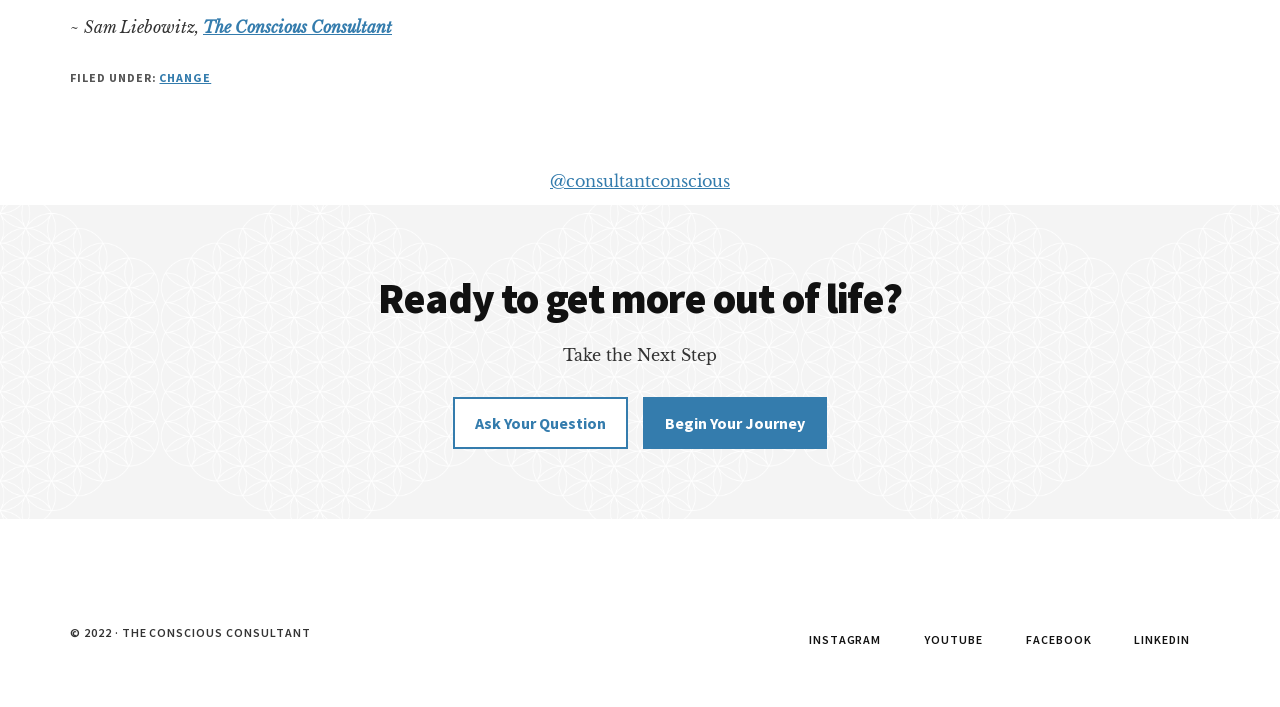Please identify the bounding box coordinates of the area that needs to be clicked to fulfill the following instruction: "Visit the consultant's Instagram page."

[0.616, 0.889, 0.704, 0.919]